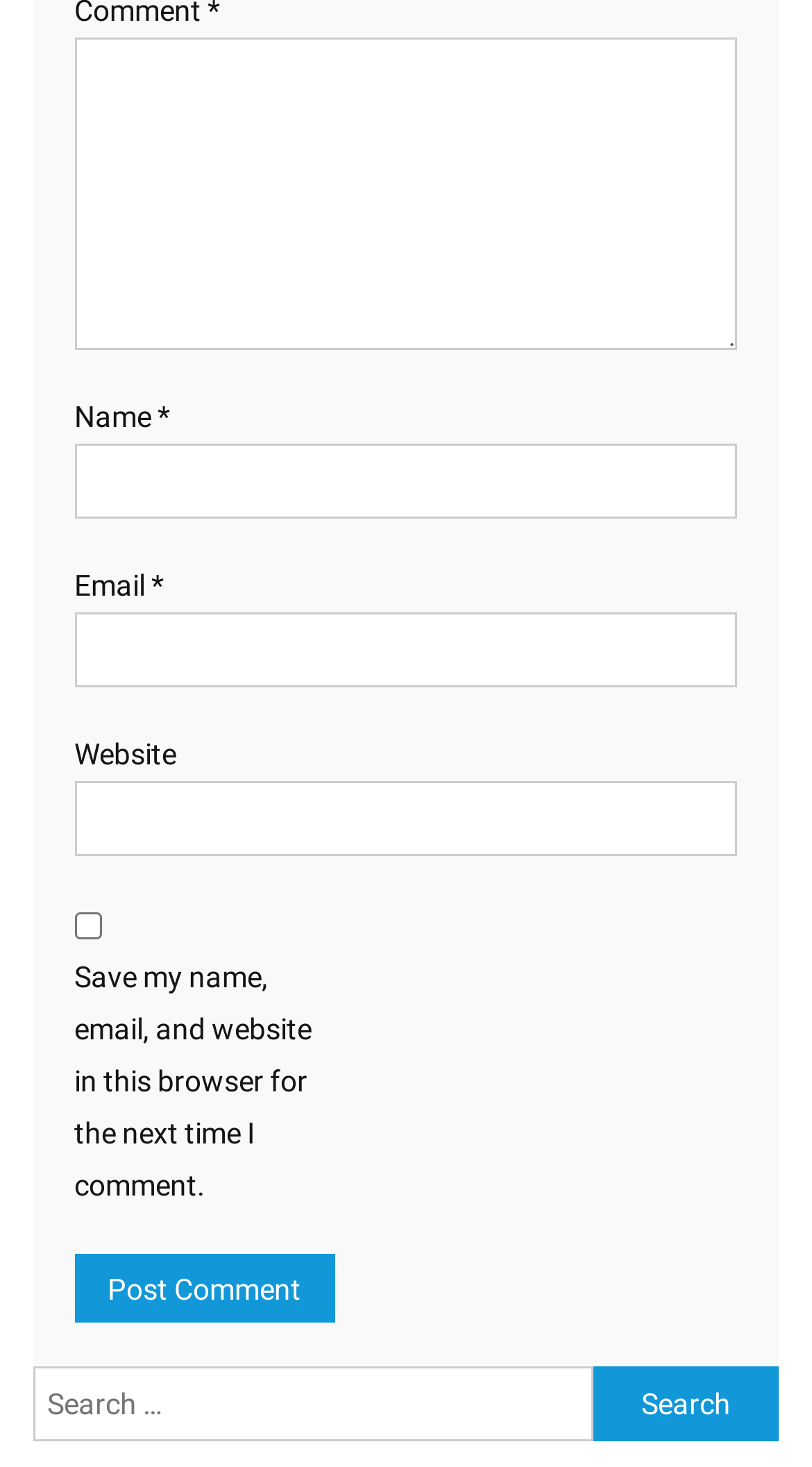Please determine the bounding box coordinates of the element to click in order to execute the following instruction: "Enter a comment". The coordinates should be four float numbers between 0 and 1, specified as [left, top, right, bottom].

[0.091, 0.025, 0.909, 0.238]